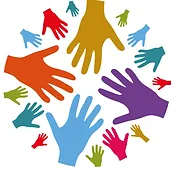Please provide a brief answer to the question using only one word or phrase: 
What values does the illustration echo?

Inclusivity and partnership